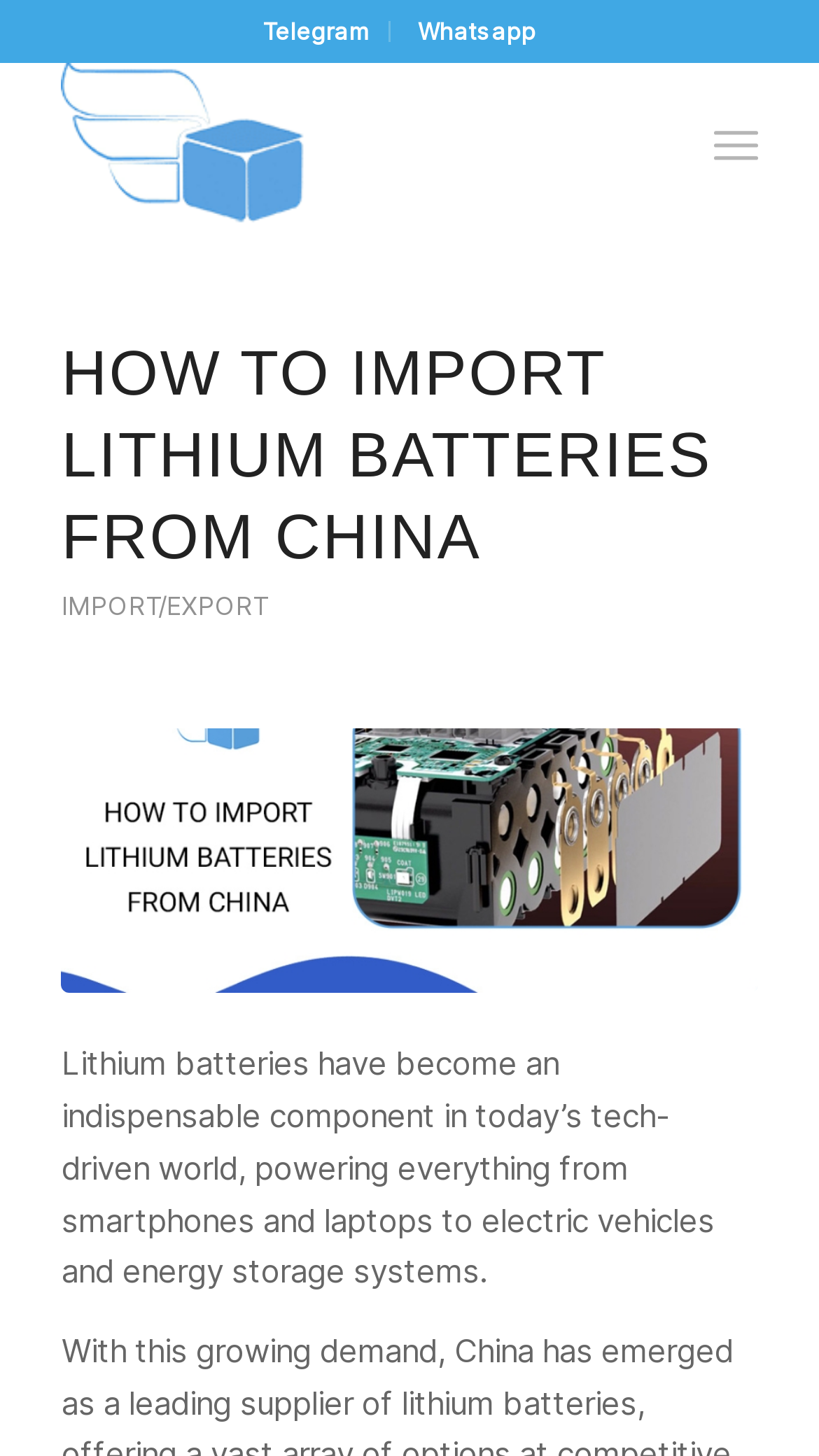Please find and generate the text of the main header of the webpage.

HOW TO IMPORT LITHIUM BATTERIES FROM CHINA